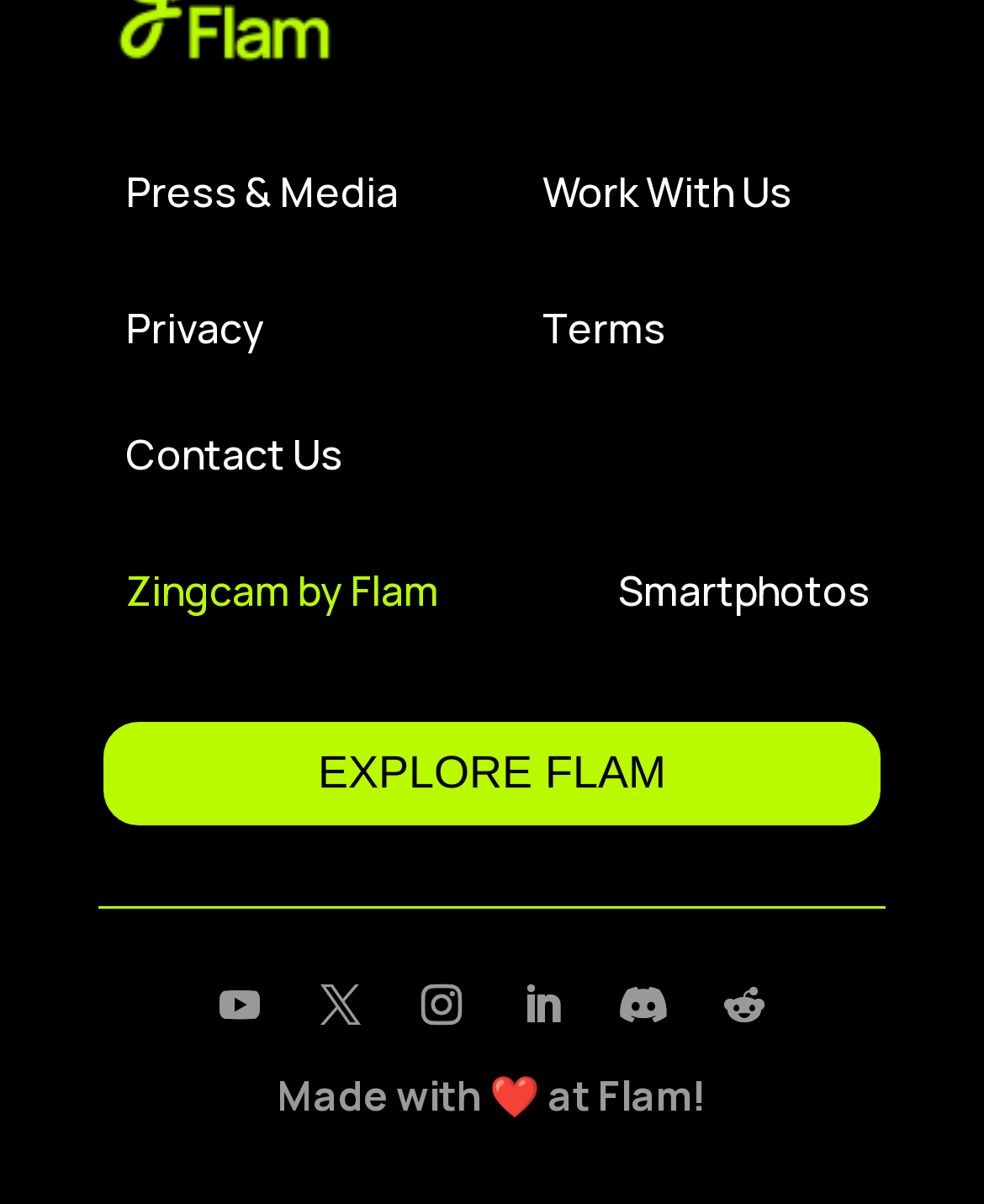Give a short answer using one word or phrase for the question:
What is the name of the other product?

Smartphotos